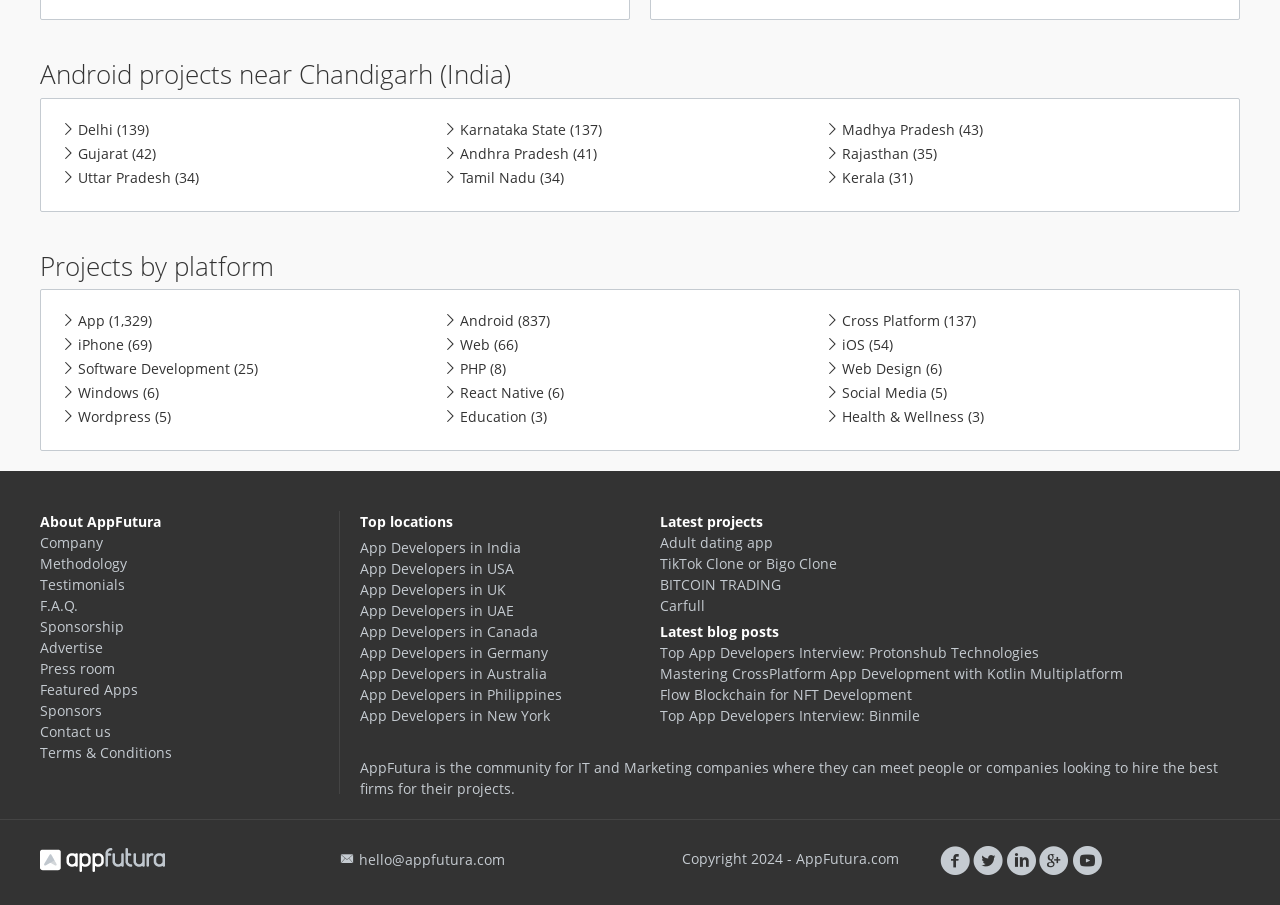Find the bounding box coordinates of the clickable area that will achieve the following instruction: "View 'Projects by platform'".

[0.031, 0.279, 0.969, 0.308]